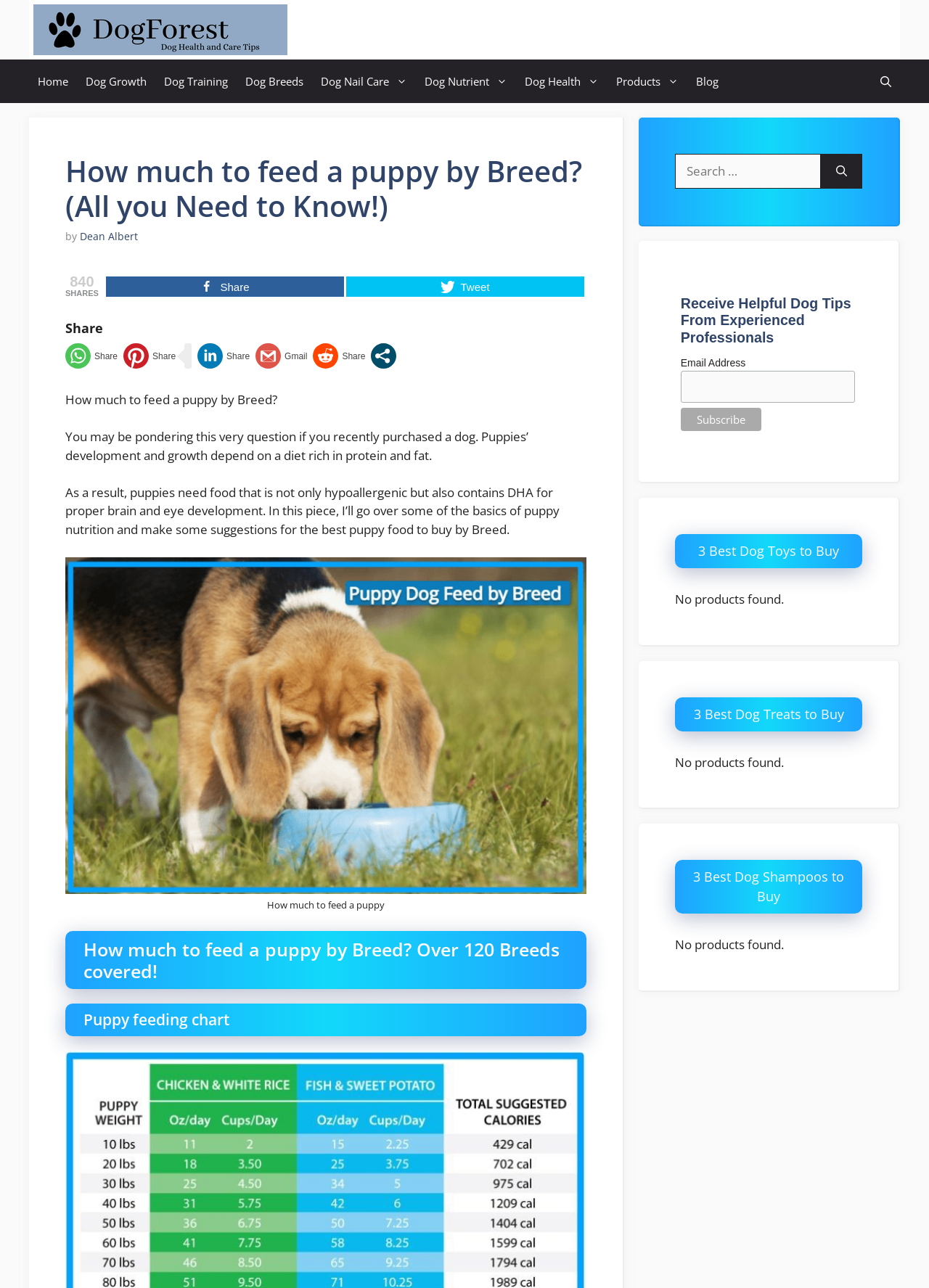Pinpoint the bounding box coordinates of the clickable element to carry out the following instruction: "Click on the 'Home' link."

[0.031, 0.046, 0.083, 0.08]